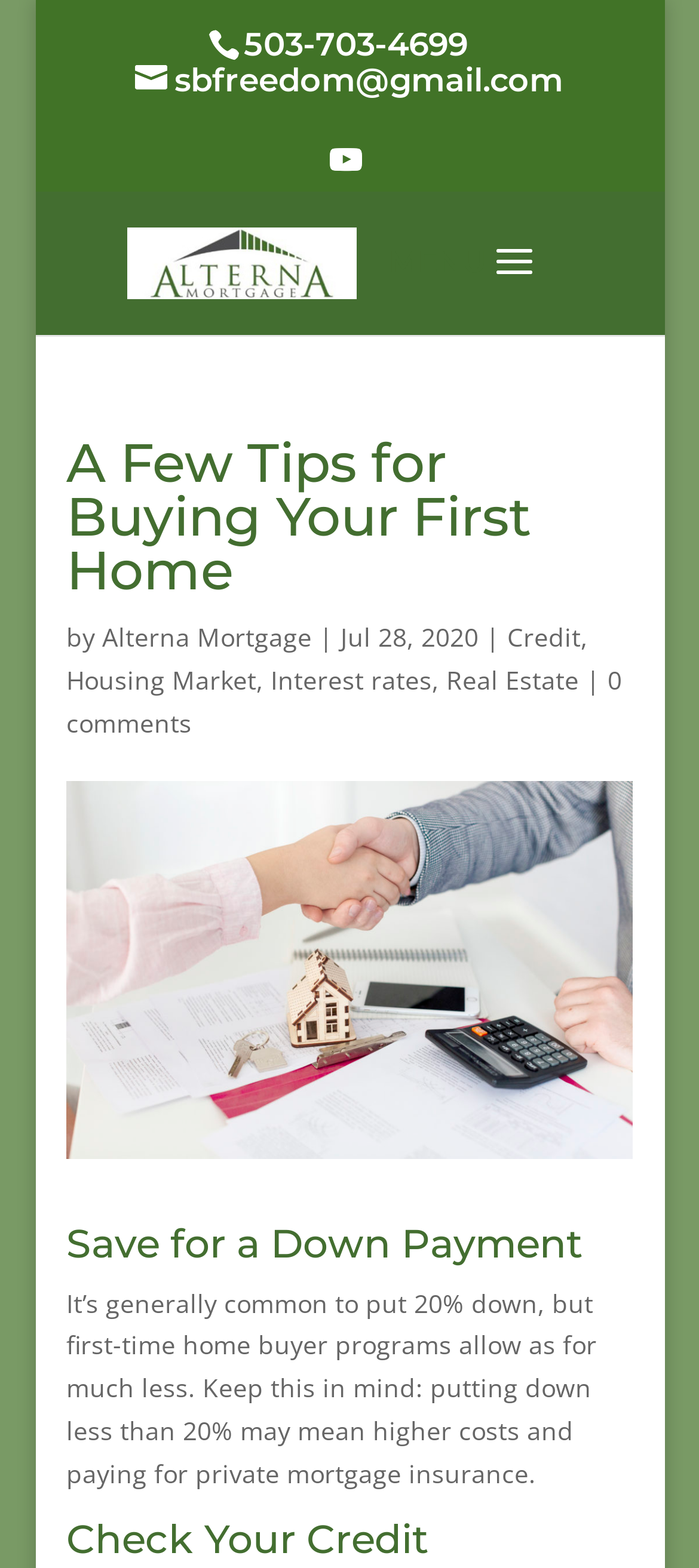Answer succinctly with a single word or phrase:
What are the related topics mentioned in the article?

Credit, Housing Market, Interest rates, Real Estate